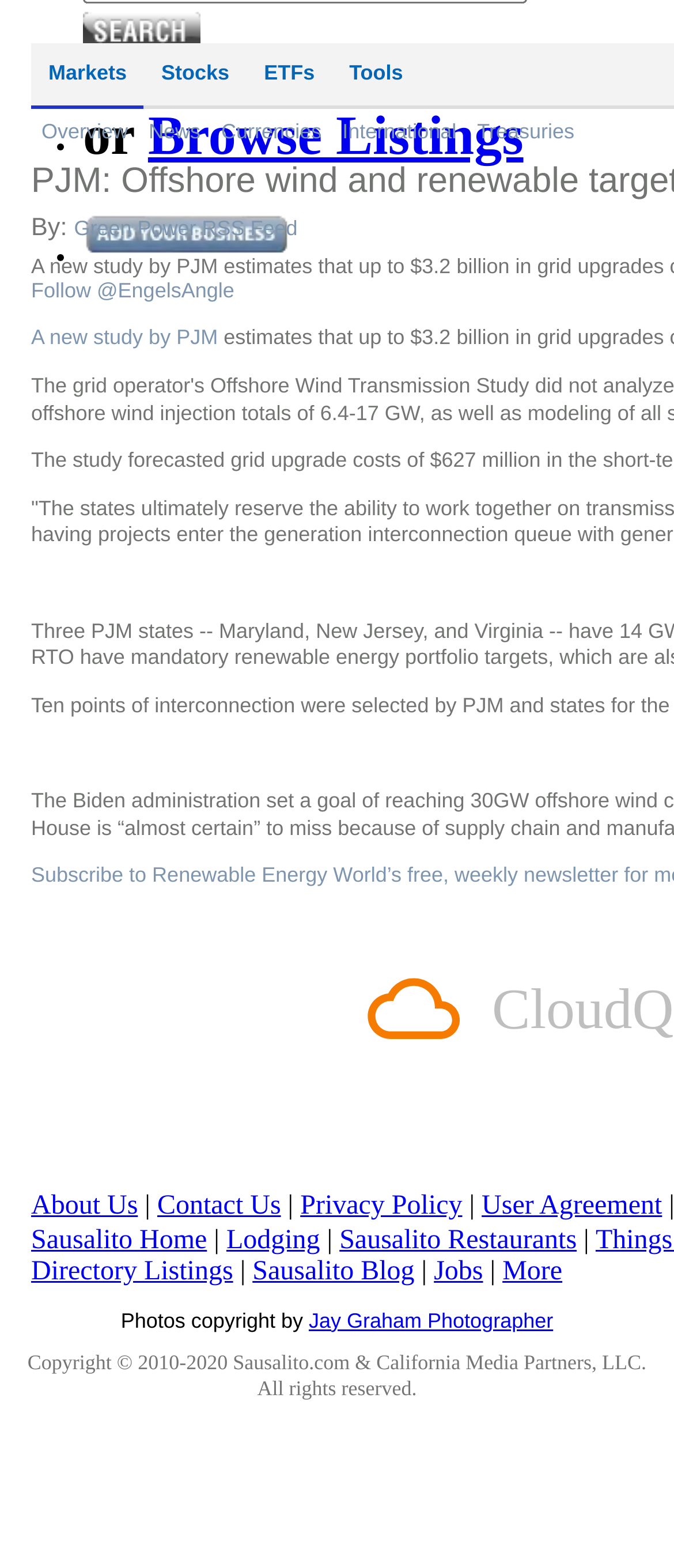Given the description "News", determine the bounding box of the corresponding UI element.

[0.221, 0.076, 0.298, 0.091]